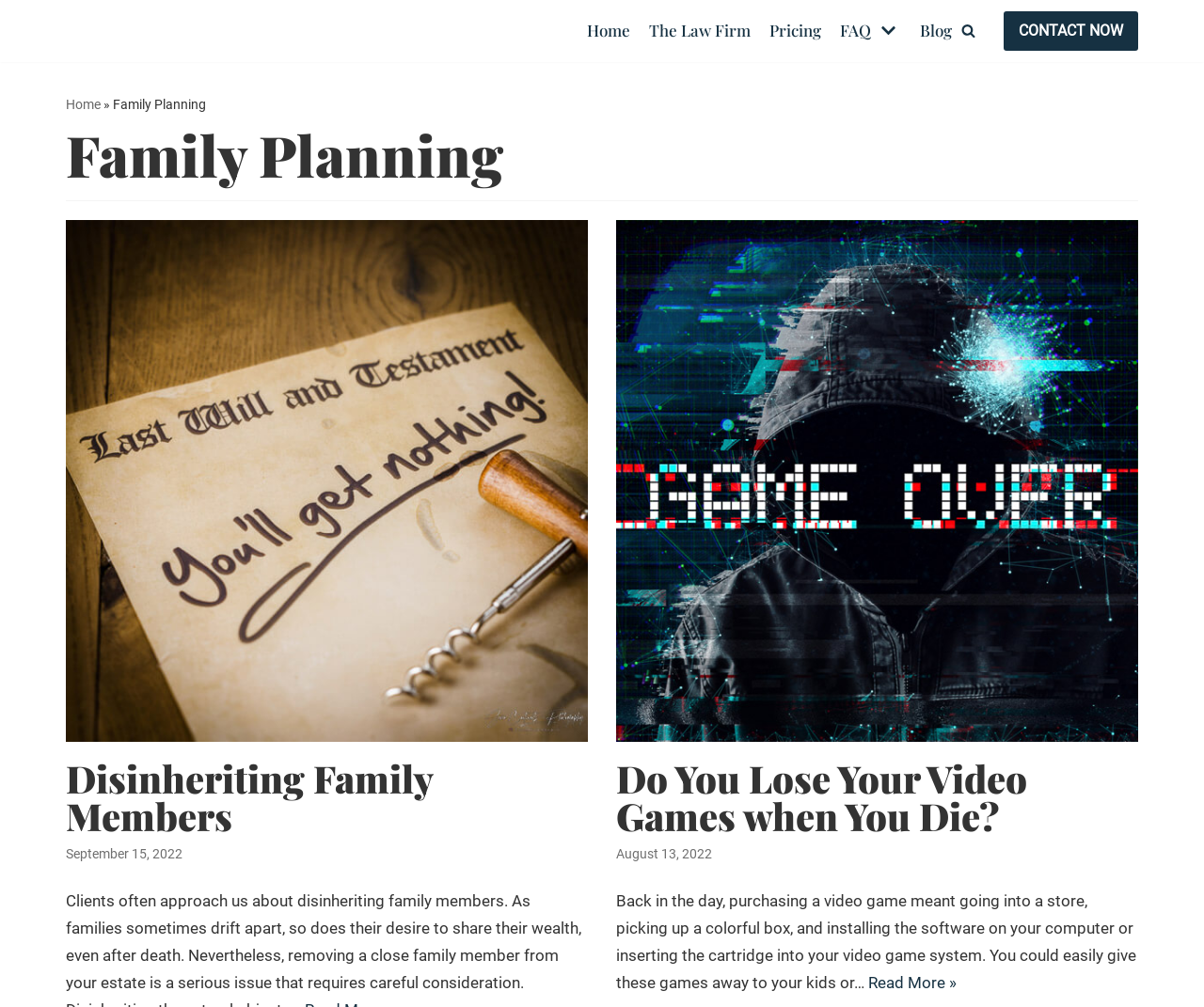Can you look at the image and give a comprehensive answer to the question:
What is the title of the first article?

I looked at the first article section and found the heading element with the text 'Disinheriting Family Members'.